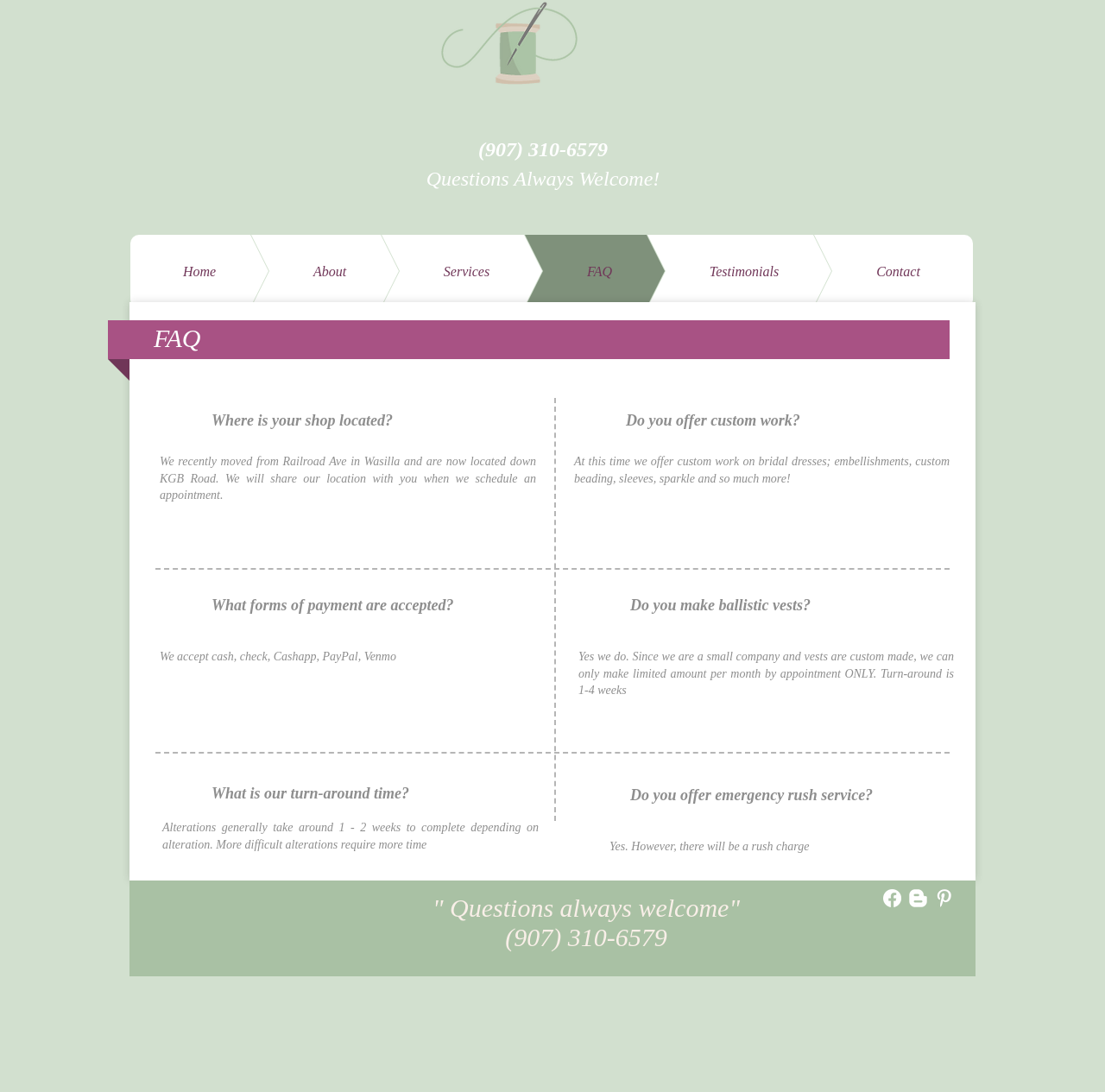Determine the bounding box coordinates of the section to be clicked to follow the instruction: "Click the 'Facebook' social media link". The coordinates should be given as four float numbers between 0 and 1, formatted as [left, top, right, bottom].

[0.799, 0.814, 0.816, 0.831]